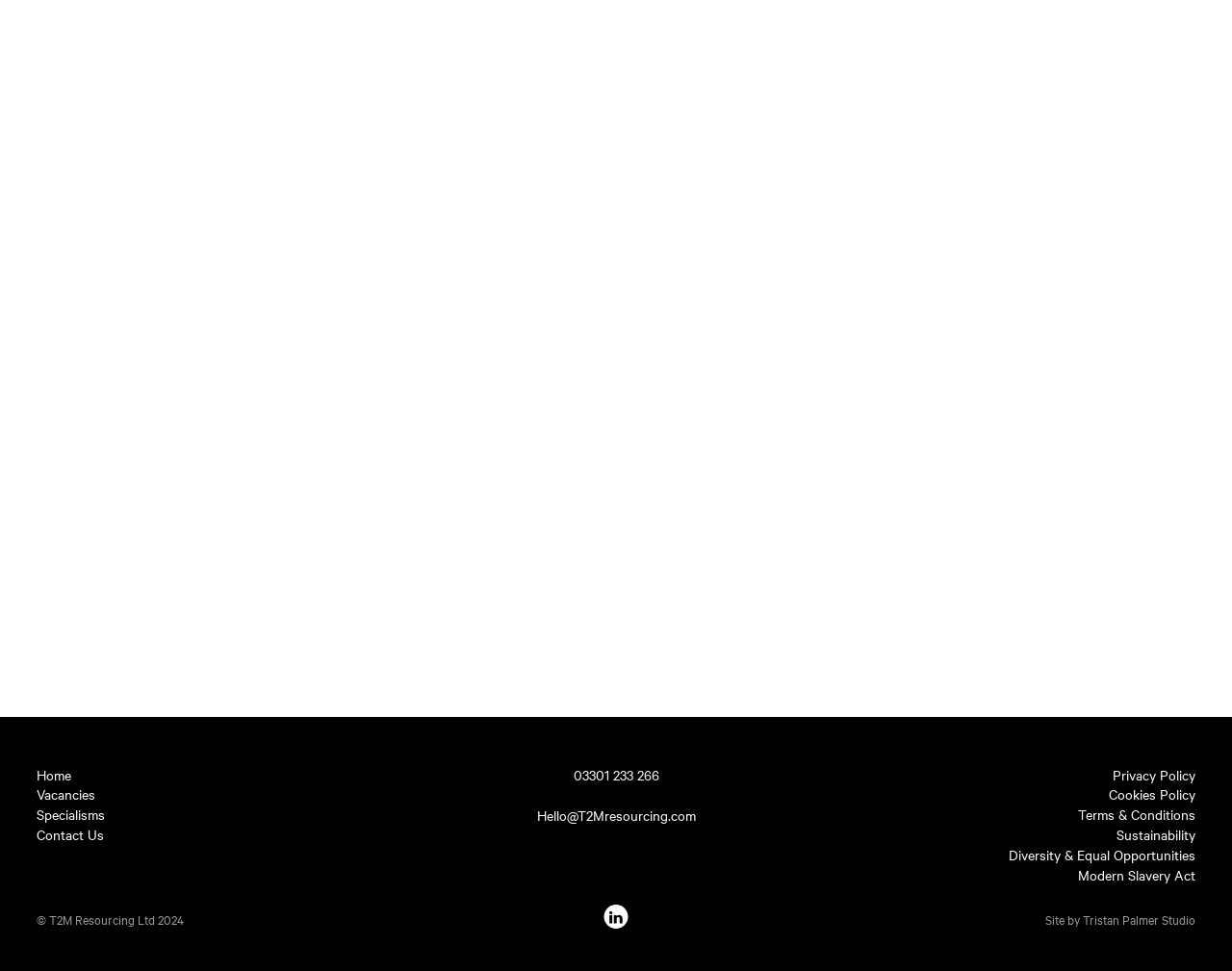How many policy links are there at the bottom of the webpage?
Using the image, elaborate on the answer with as much detail as possible.

I counted the number of link elements at the bottom of the webpage that are related to policies, which are 'Privacy Policy', 'Cookies Policy', and 'Terms & Conditions'. These links have bounding box coordinates that are close to each other and are located at the bottom of the webpage.